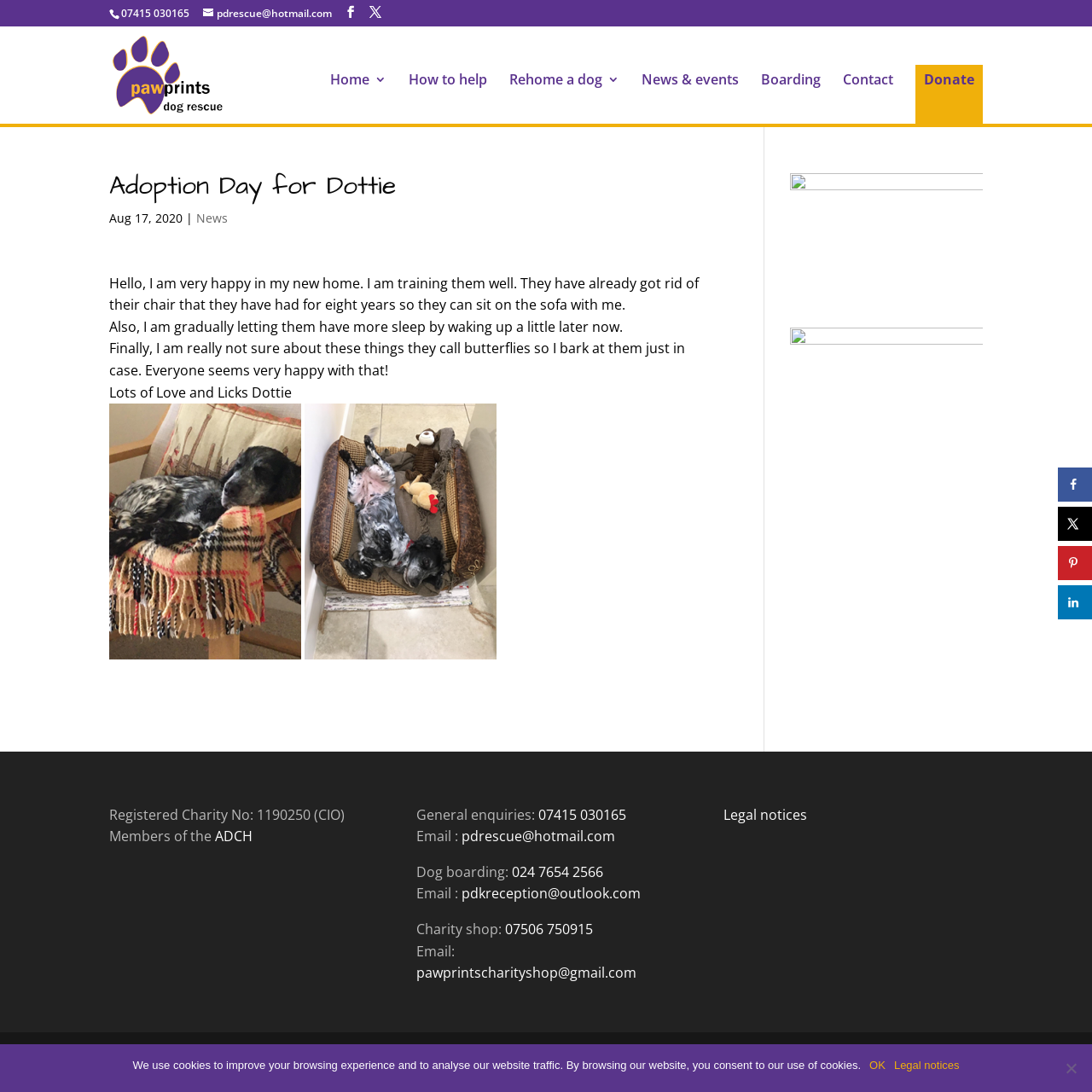What is the title or heading displayed on the webpage?

Adoption Day for Dottie